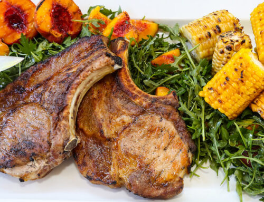Illustrate the image with a detailed and descriptive caption.

This image showcases a beautifully arranged plate featuring grilled pork chops, garnished with vibrant greens. The pork chops are perfectly seared, showcasing a rich brown crust that hints at their juicy flavor. Accompanying the pork are slices of grilled peaches, adding a touch of sweetness and color, and slices of grilled corn on the cob, which provide a delightful crunch. The dish is set on a bed of fresh arugula, enhancing both its visual appeal and freshness. This mouthwatering presentation highlights the essence of summer grilling, perfect for sharing among friends and family.